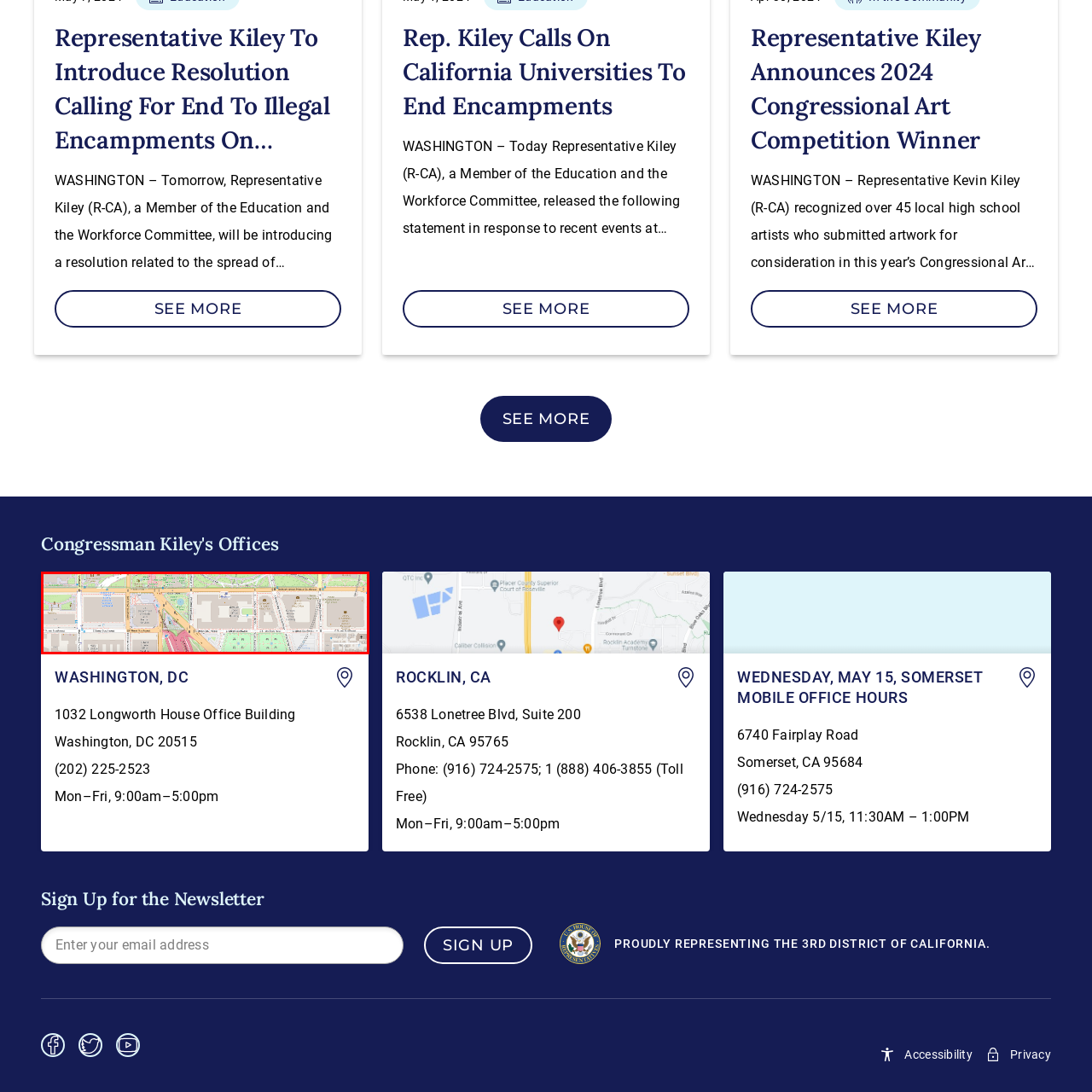View the section of the image outlined in red, What is the purpose of the map? Provide your response in a single word or brief phrase.

To help visitors navigate